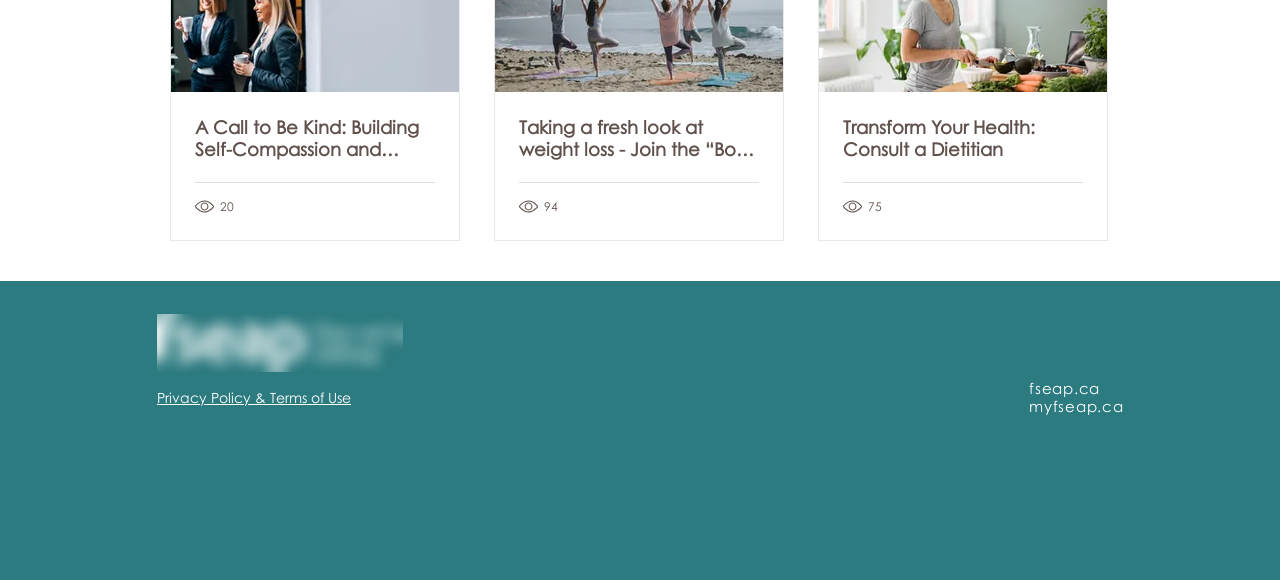Provide a short, one-word or phrase answer to the question below:
What is the logo of the website?

fseap ENGLISH logo